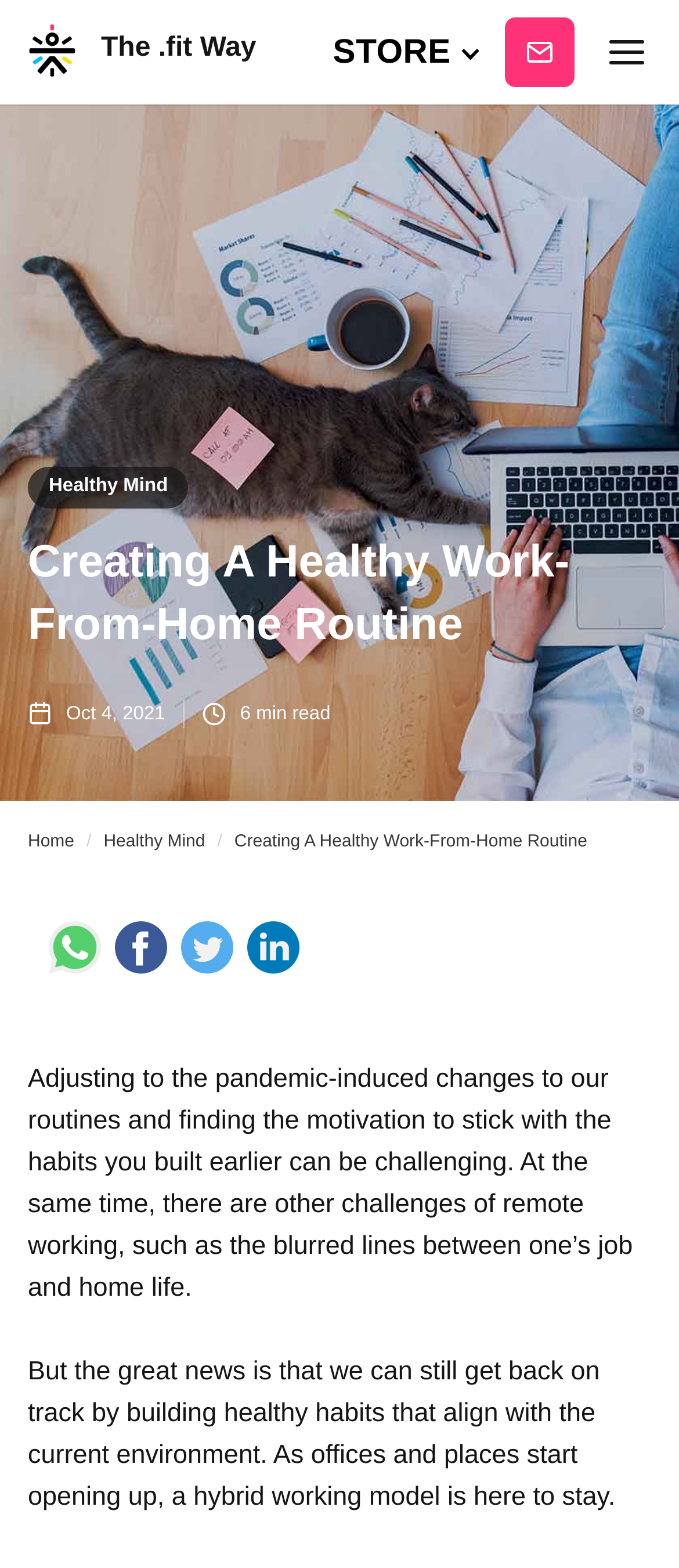What is the category of the article?
Based on the content of the image, thoroughly explain and answer the question.

I determined the category of the article by looking at the link element with the content 'Healthy Mind' located at the top of the webpage.